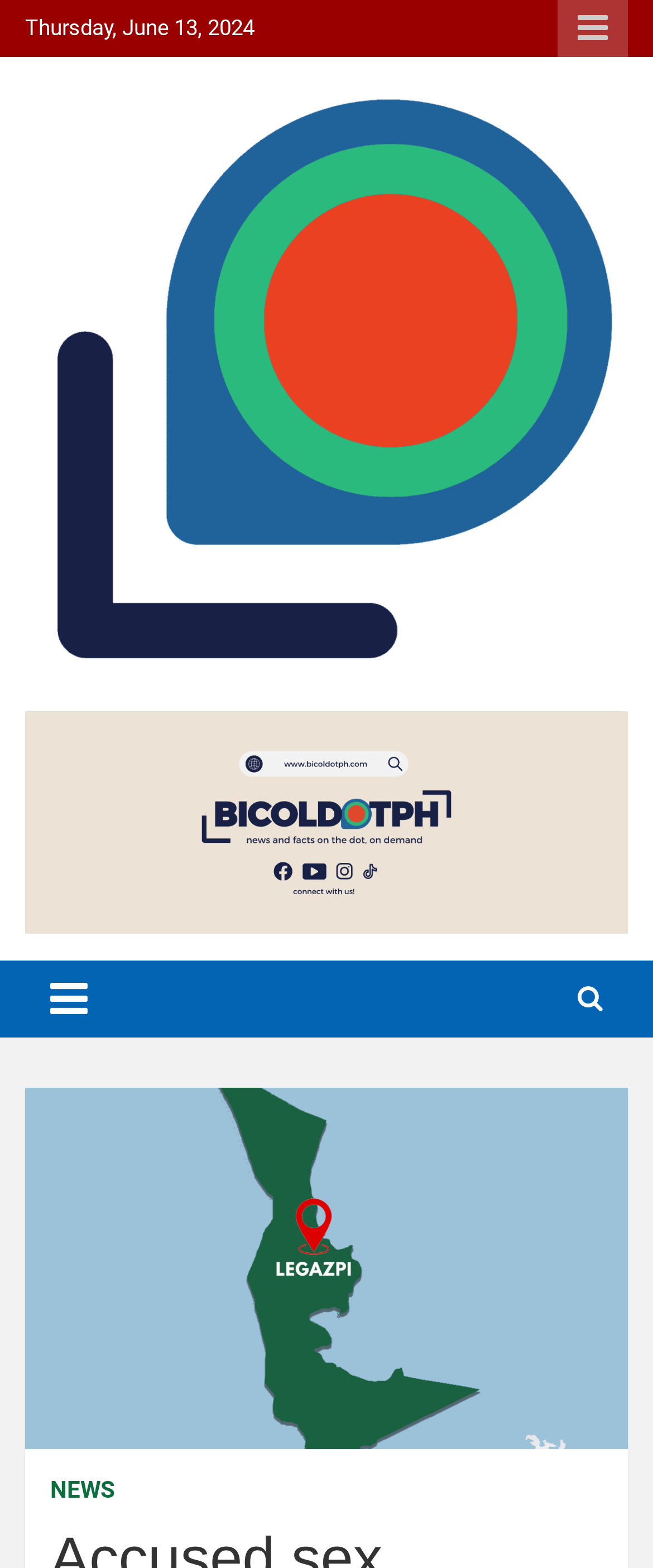What type of content does the website provide?
Please describe in detail the information shown in the image to answer the question.

I found the type of content by looking at the top of the webpage, where I saw a static text element with the content 'News and Facts on the Dot, On Demand'. This suggests that the website provides news and facts.